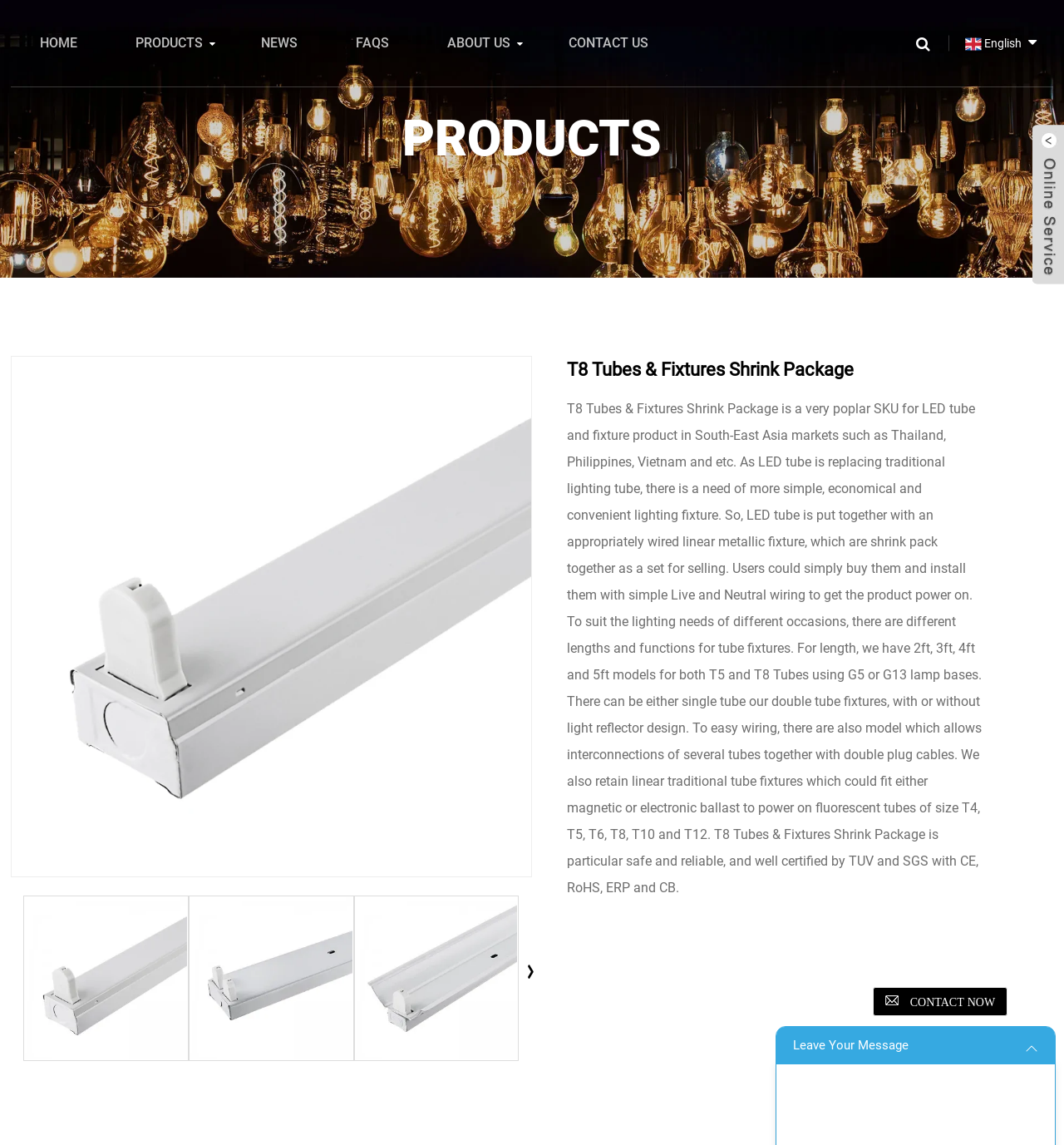Identify the bounding box for the UI element described as: "News". Ensure the coordinates are four float numbers between 0 and 1, formatted as [left, top, right, bottom].

[0.233, 0.0, 0.291, 0.076]